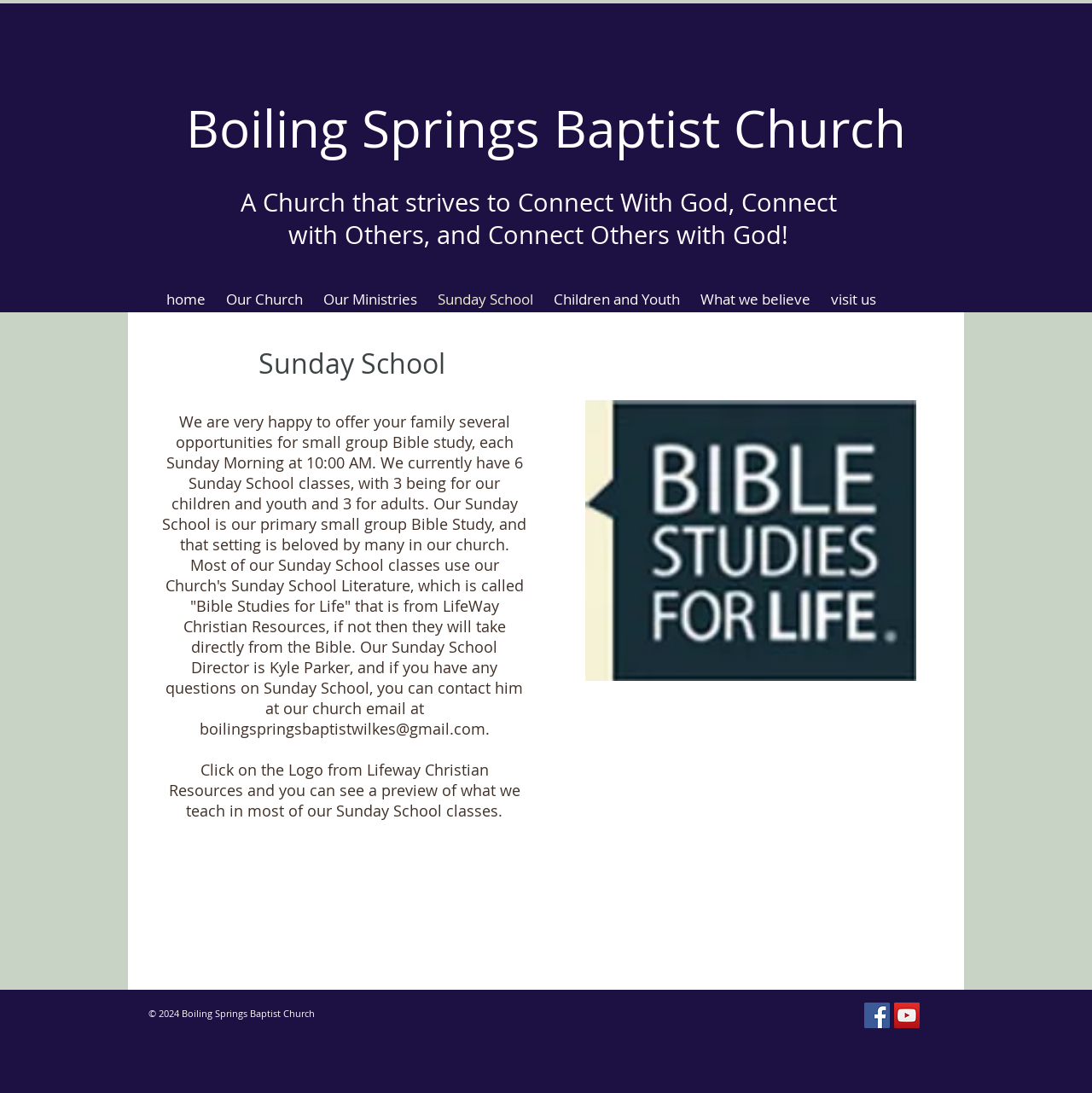Create an elaborate caption for the webpage.

The webpage is about Sunday School at Boiling Springs Baptist Church. At the top, there is a heading that reads "Boiling Springs Baptist Church" followed by a navigation menu with links to different sections of the website, including "home", "Our Church", "Our Ministries", "Sunday School", "Children and Youth", "What we believe", and "visit us".

Below the navigation menu, there is a heading that describes the church's mission, stating that it strives to "Connect With God, Connect with Others, and Connect Others with God!". 

The main content of the page is divided into two sections. On the left, there is a heading that reads "Sunday School" followed by a paragraph of text that describes the Sunday School program. The program offers small group Bible study for families on Sunday mornings at 10:00 AM, with six classes available, three for children and youth, and three for adults. The text also mentions that the Sunday School Director is Kyle Parker and provides an email address to contact him.

On the right side of the main content, there is an image of the Sunday School logo from Lifeway Christian Resources, which is a link to a preview of what is taught in most Sunday School classes.

At the bottom of the page, there is a copyright notice that reads "© 2024 Boiling Springs Baptist Church" and a social bar with links to the church's Facebook and YouTube pages, each represented by an icon.